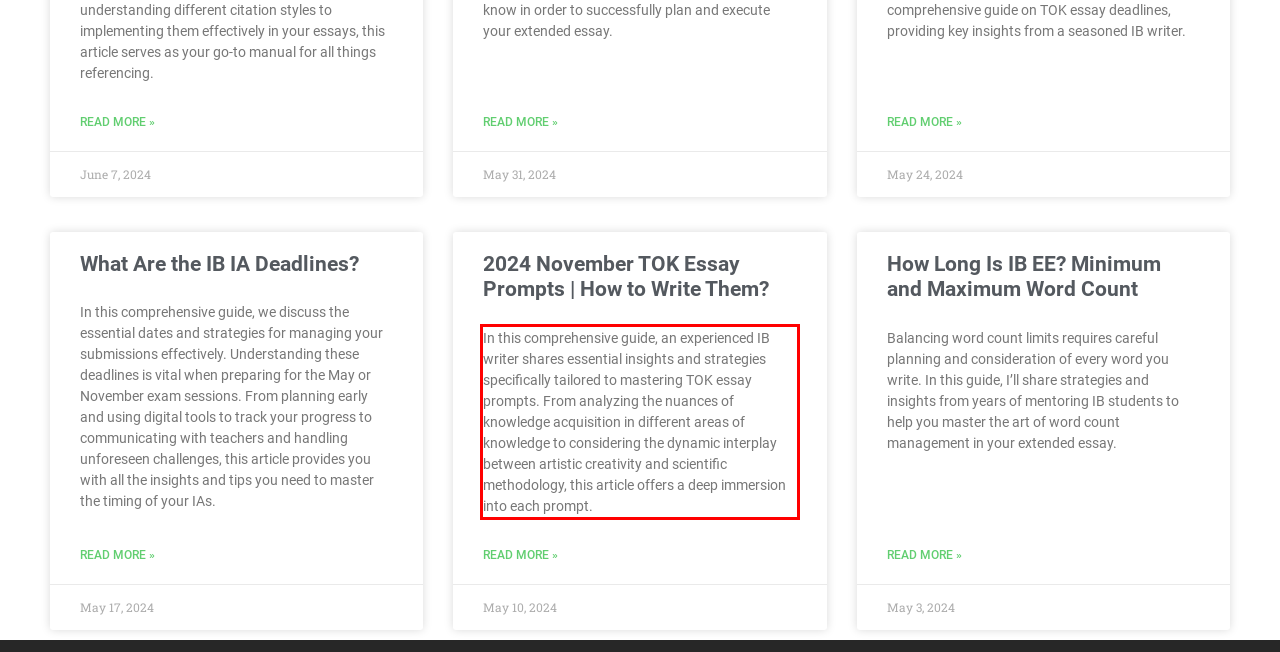Using the provided screenshot of a webpage, recognize and generate the text found within the red rectangle bounding box.

In this comprehensive guide, an experienced IB writer shares essential insights and strategies specifically tailored to mastering TOK essay prompts. From analyzing the nuances of knowledge acquisition in different areas of knowledge to considering the dynamic interplay between artistic creativity and scientific methodology, this article offers a deep immersion into each prompt.